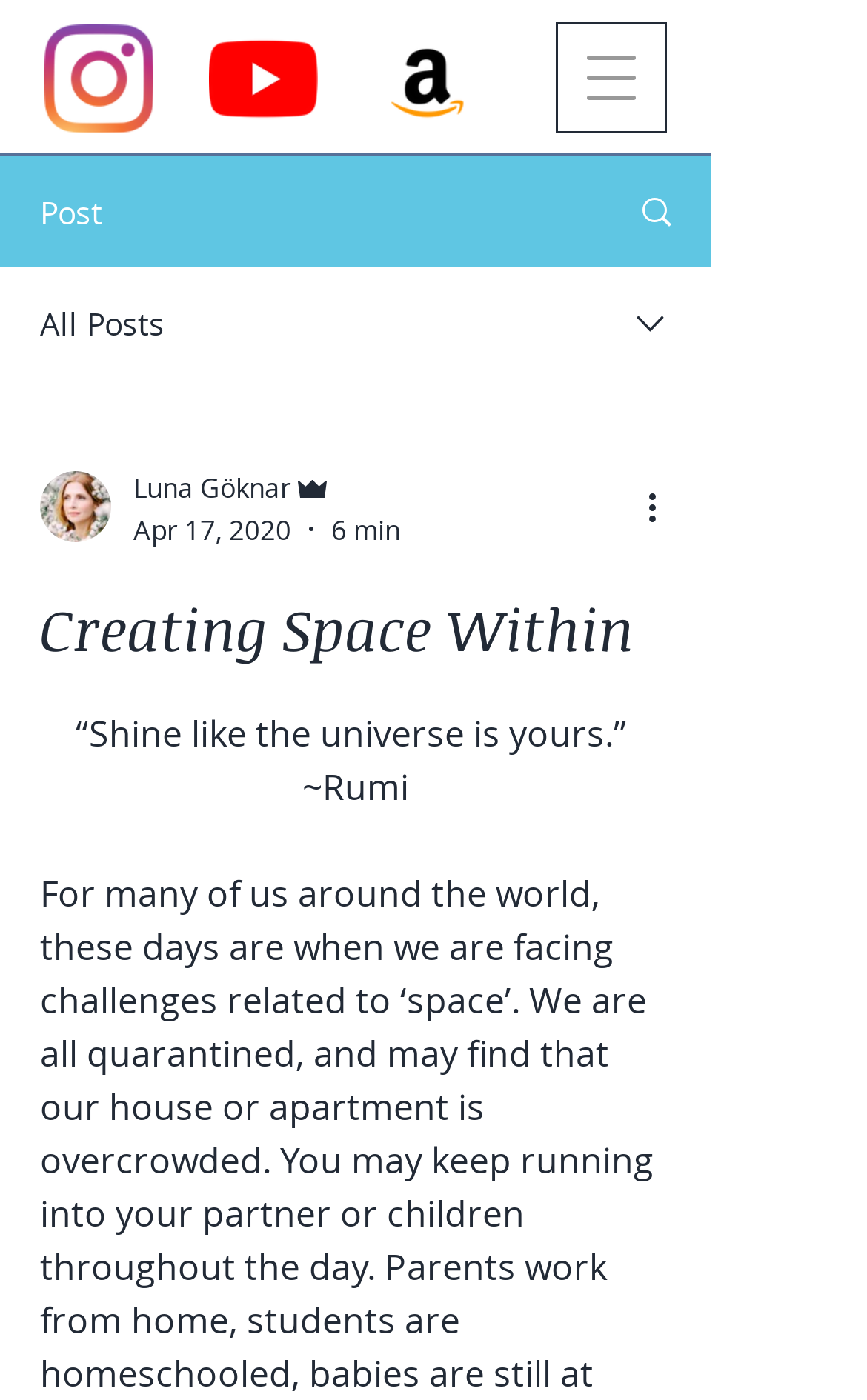What social media platforms are mentioned?
Provide a detailed answer to the question, using the image to inform your response.

The social media platforms can be found in the list element 'Social Bar', which contains links to Instagram, YouTube, and Amazon. Each platform has an image element associated with it.